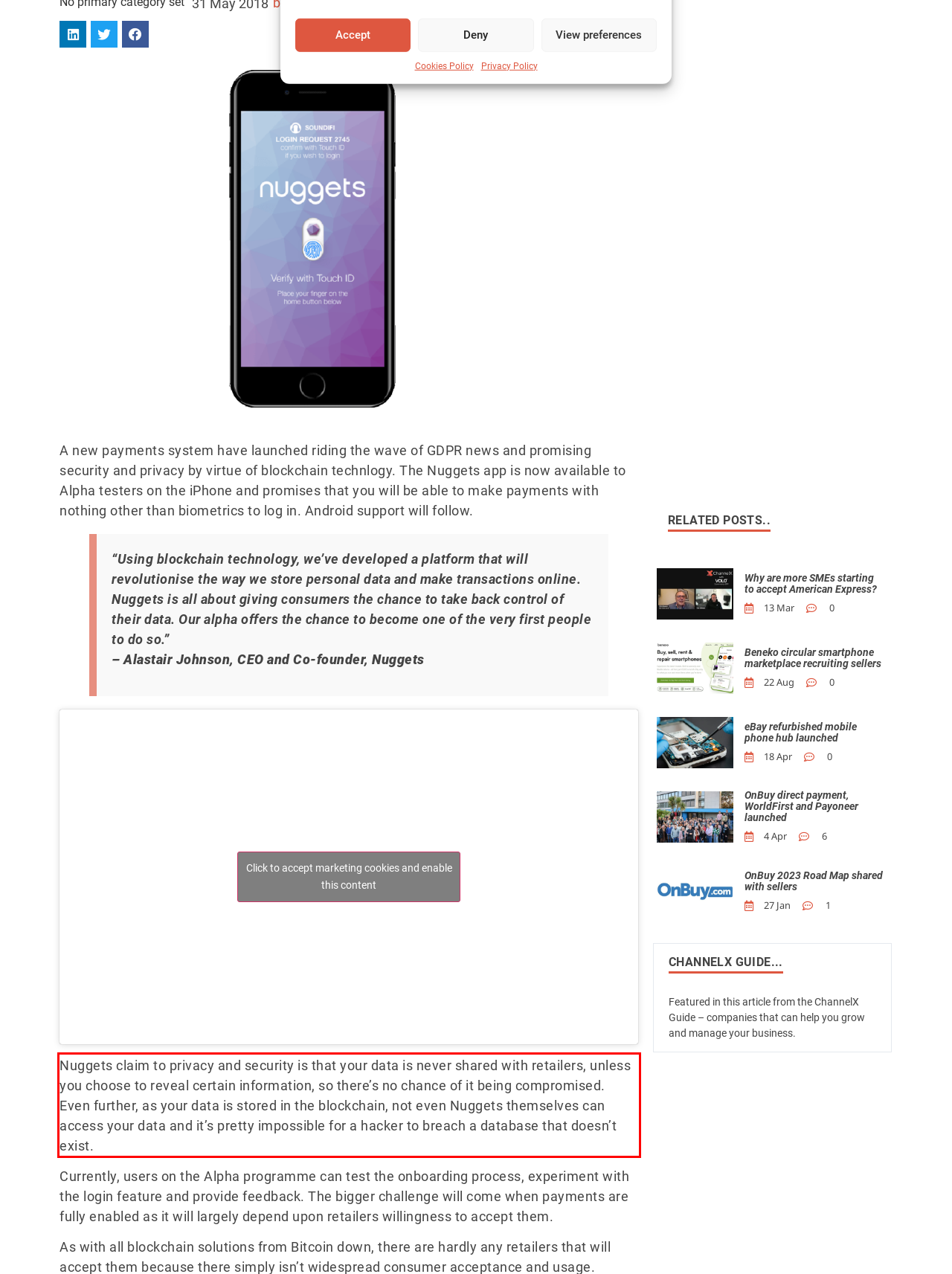You are given a screenshot showing a webpage with a red bounding box. Perform OCR to capture the text within the red bounding box.

Nuggets claim to privacy and security is that your data is never shared with retailers, unless you choose to reveal certain information, so there’s no chance of it being compromised. Even further, as your data is stored in the blockchain, not even Nuggets themselves can access your data and it’s pretty impossible for a hacker to breach a database that doesn’t exist.